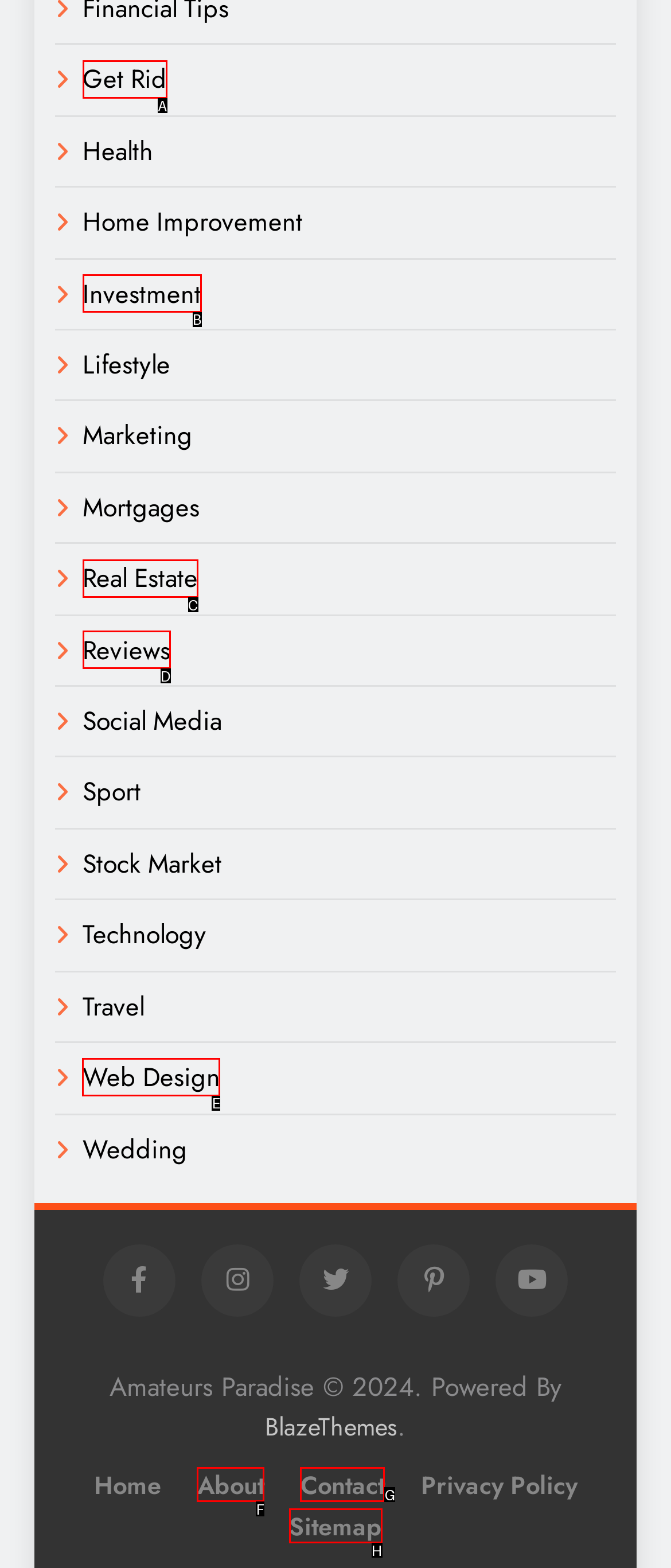Which HTML element should be clicked to perform the following task: Explore Web Design category
Reply with the letter of the appropriate option.

E